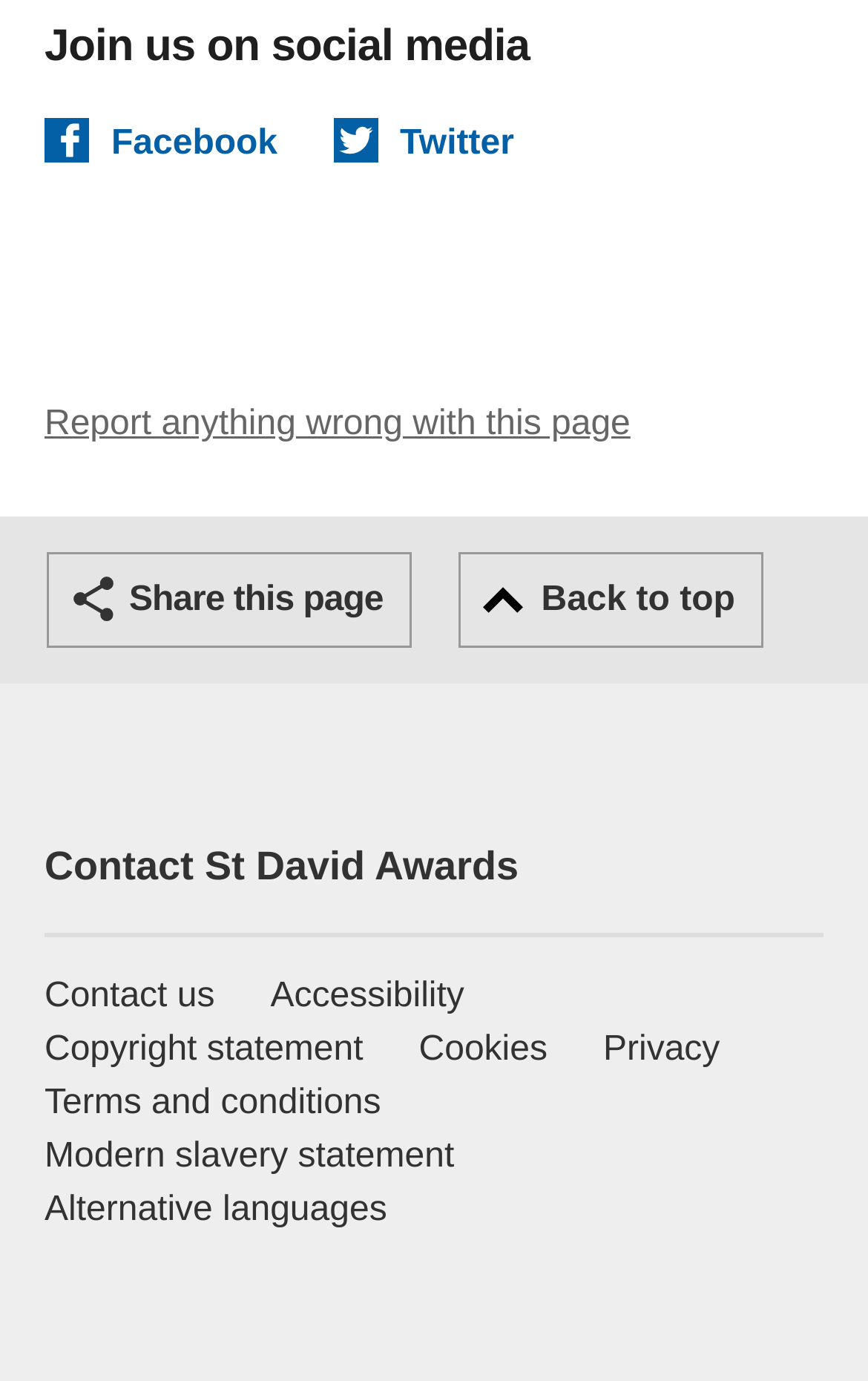Please identify the bounding box coordinates of the element's region that should be clicked to execute the following instruction: "Go to Accessibility". The bounding box coordinates must be four float numbers between 0 and 1, i.e., [left, top, right, bottom].

[0.311, 0.703, 0.535, 0.741]